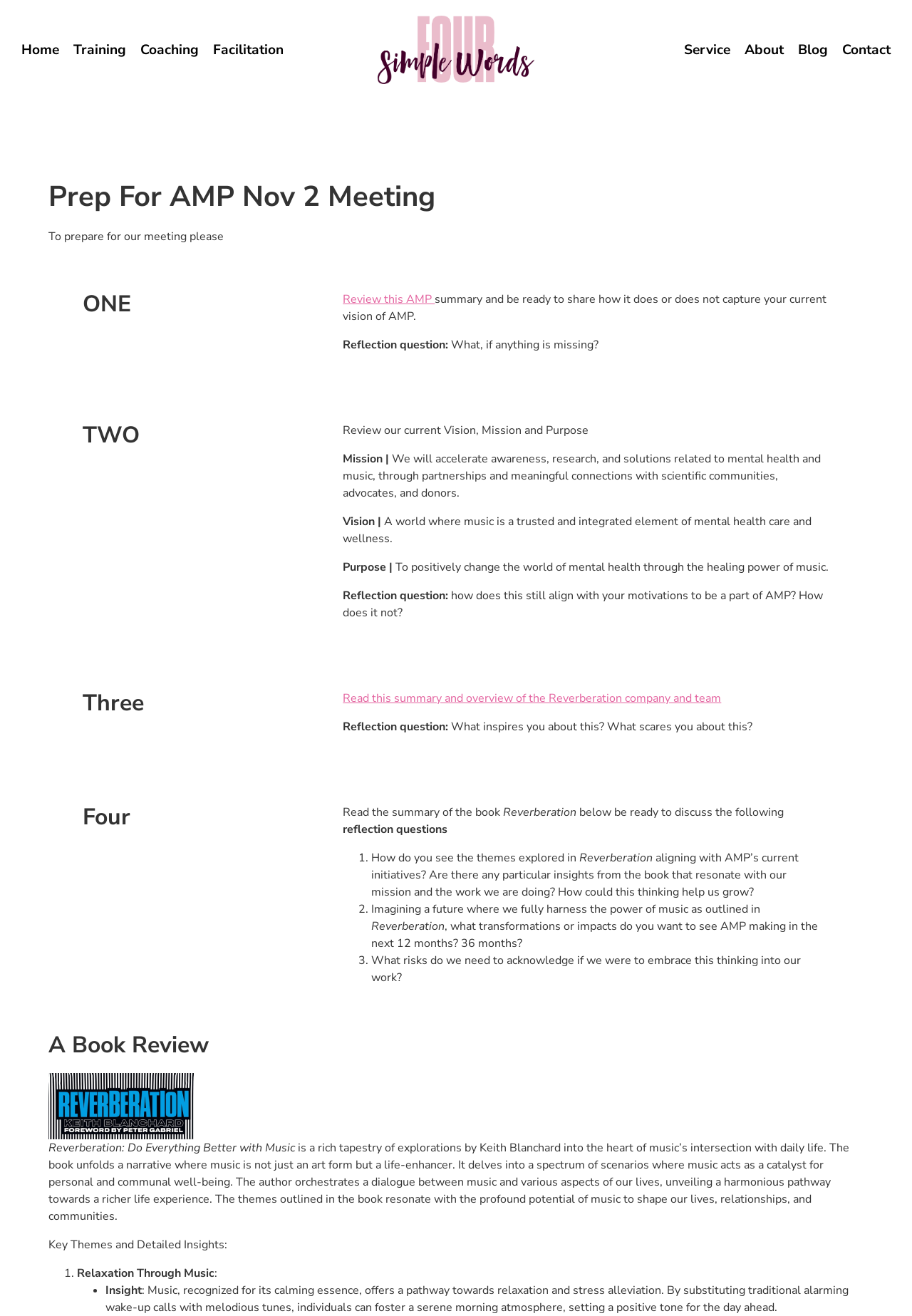Locate the bounding box coordinates of the element that needs to be clicked to carry out the instruction: "Click on the 'Read this summary and overview of the Reverberation company and team' link". The coordinates should be given as four float numbers ranging from 0 to 1, i.e., [left, top, right, bottom].

[0.376, 0.525, 0.791, 0.537]